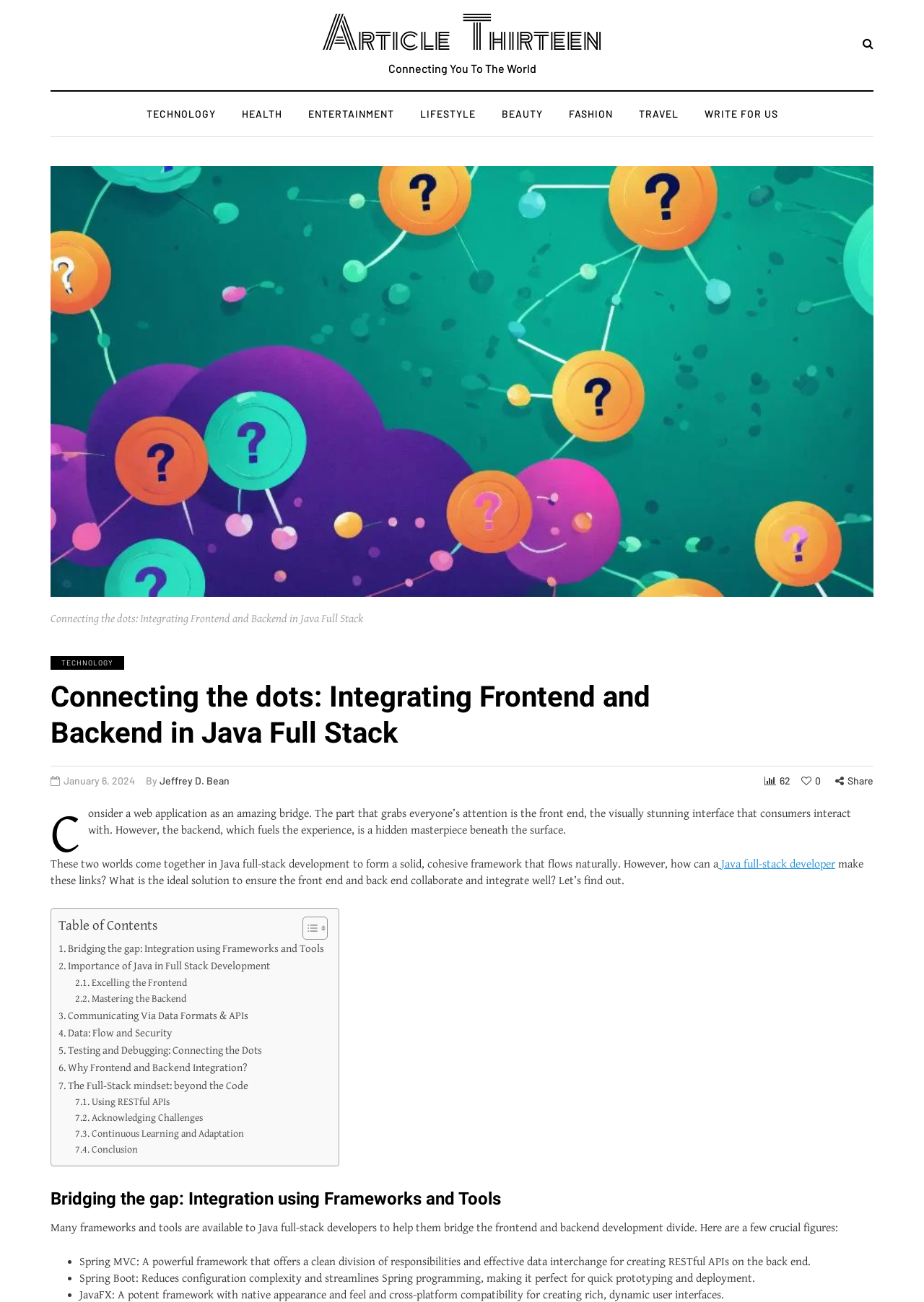Provide the bounding box coordinates of the UI element this sentence describes: "Acknowledging Challenges".

[0.081, 0.853, 0.219, 0.865]